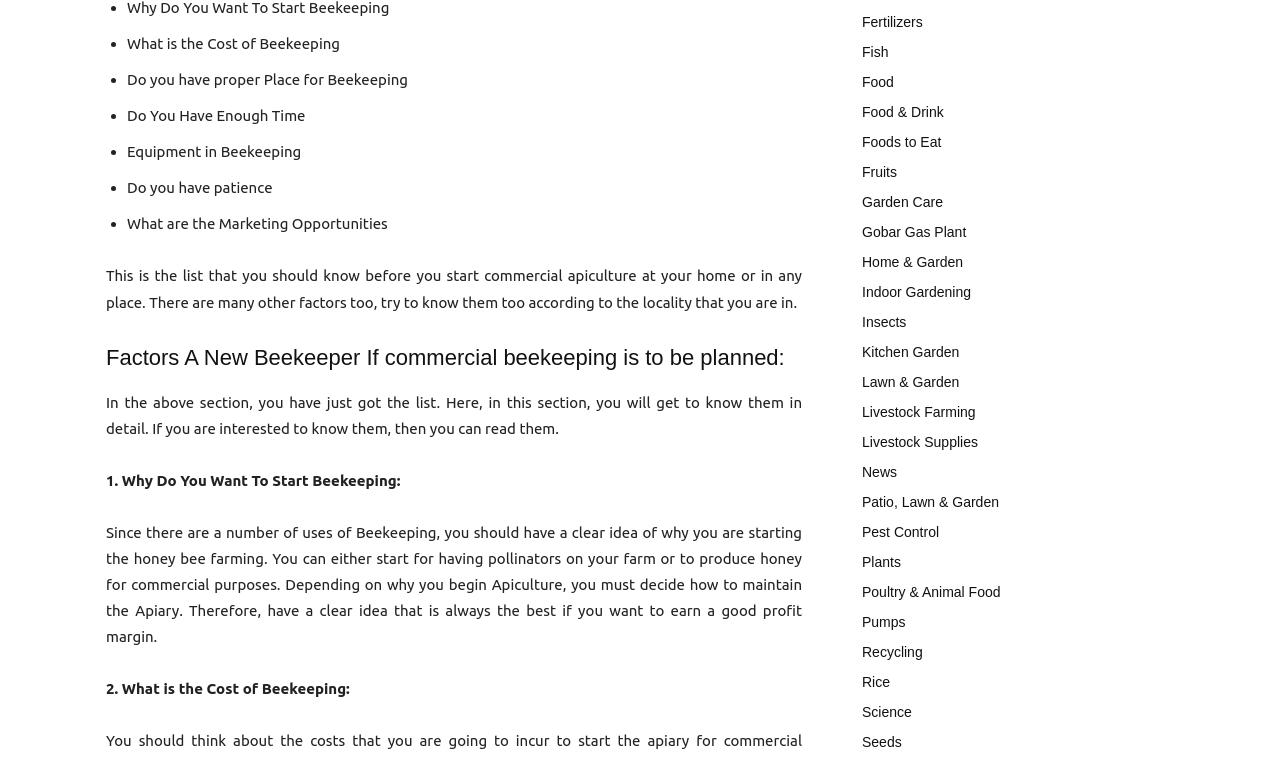Highlight the bounding box coordinates of the region I should click on to meet the following instruction: "Click on the 'Equipment in Beekeeping' item".

[0.099, 0.189, 0.235, 0.211]